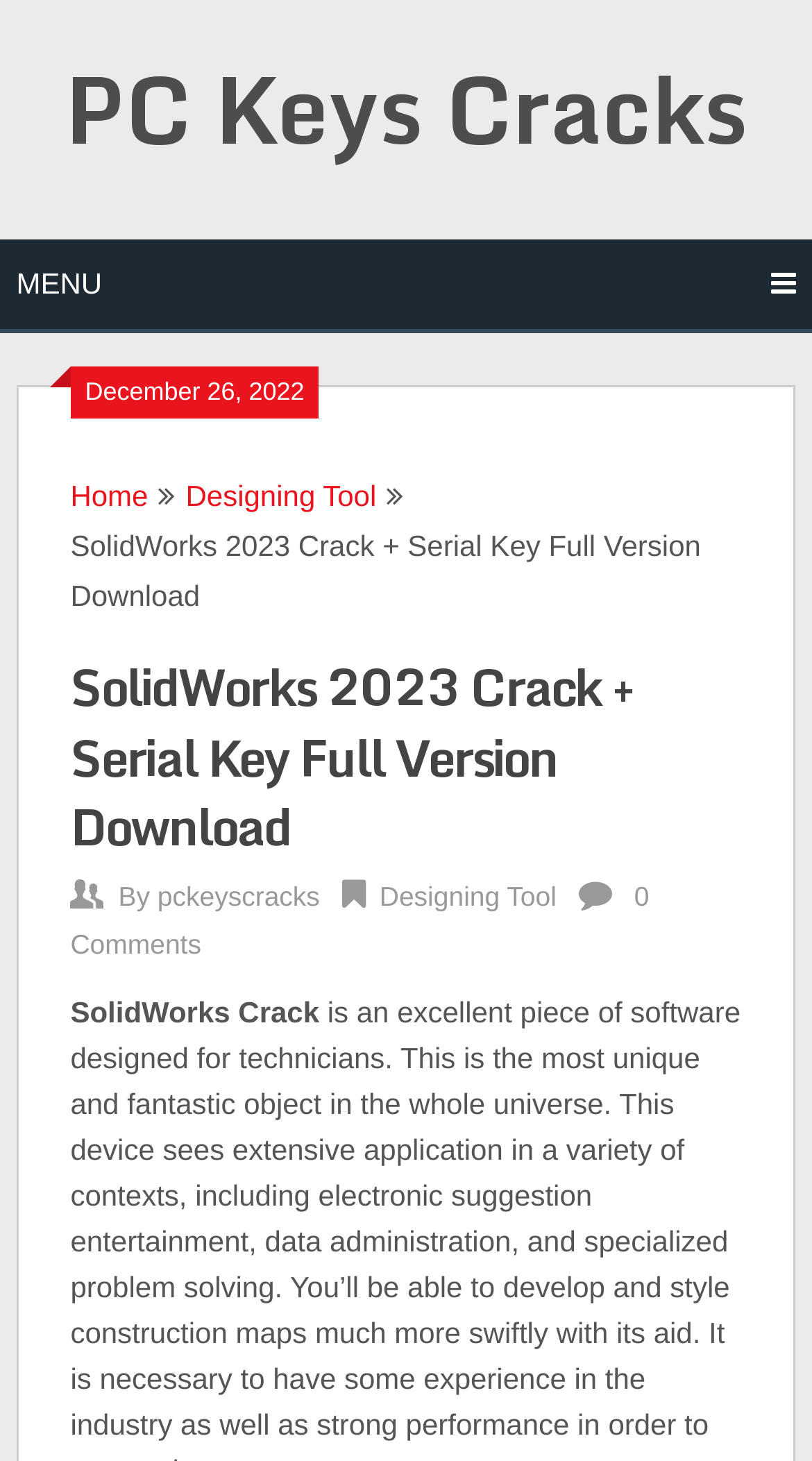Can you determine the main header of this webpage?

SolidWorks 2023 Crack + Serial Key Full Version Download